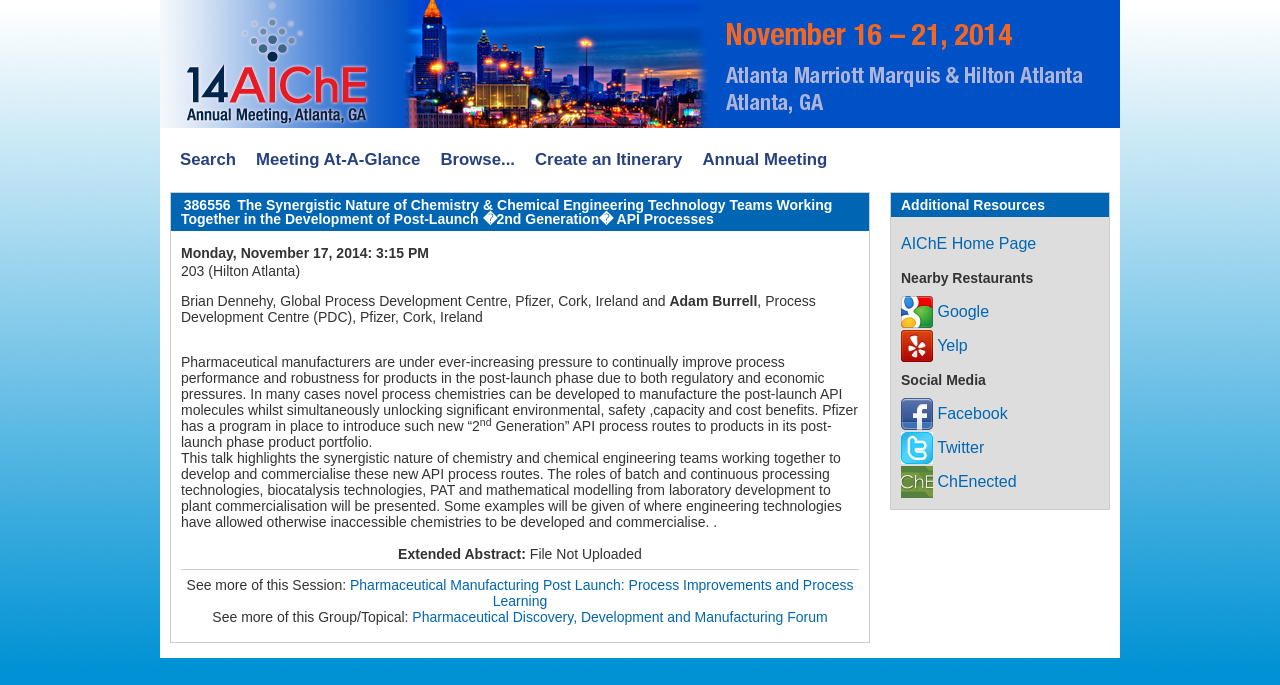Can you pinpoint the bounding box coordinates for the clickable element required for this instruction: "Visit the AIChE Home Page"? The coordinates should be four float numbers between 0 and 1, i.e., [left, top, right, bottom].

[0.704, 0.342, 0.81, 0.367]